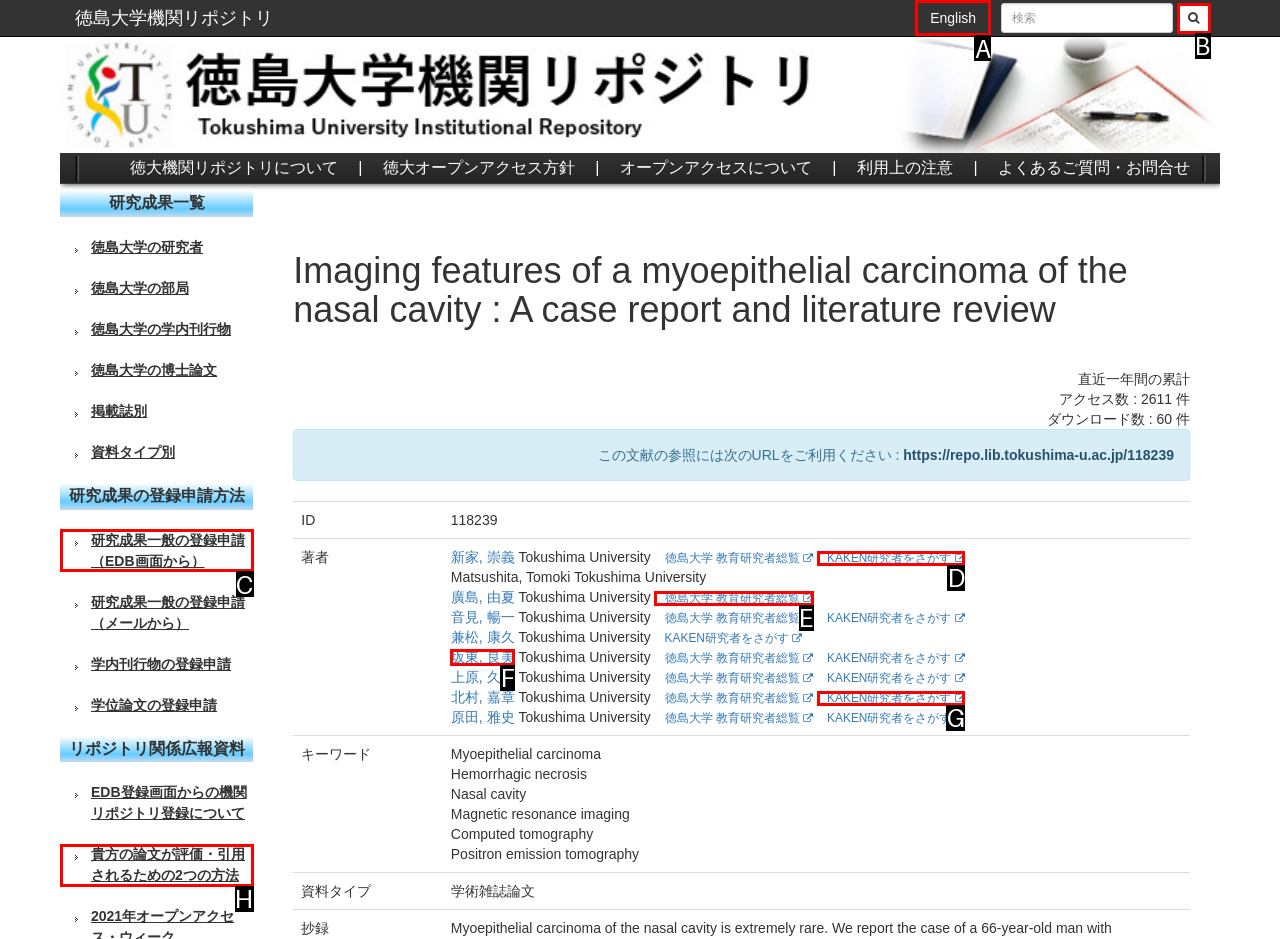To complete the task: switch to English, select the appropriate UI element to click. Respond with the letter of the correct option from the given choices.

A